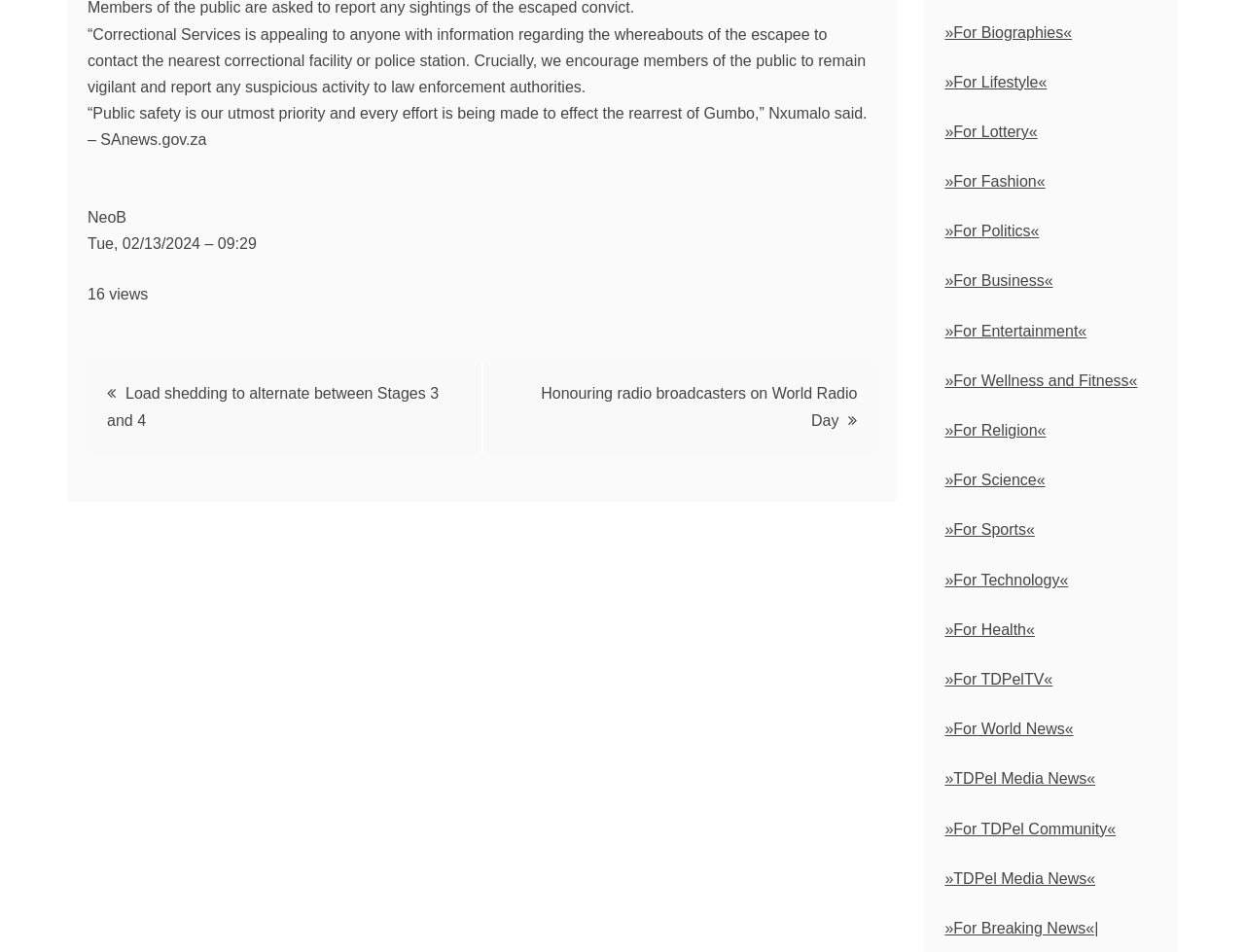Find the bounding box coordinates of the element to click in order to complete this instruction: "Click on 'Posts' navigation". The bounding box coordinates must be four float numbers between 0 and 1, denoted as [left, top, right, bottom].

[0.07, 0.379, 0.704, 0.476]